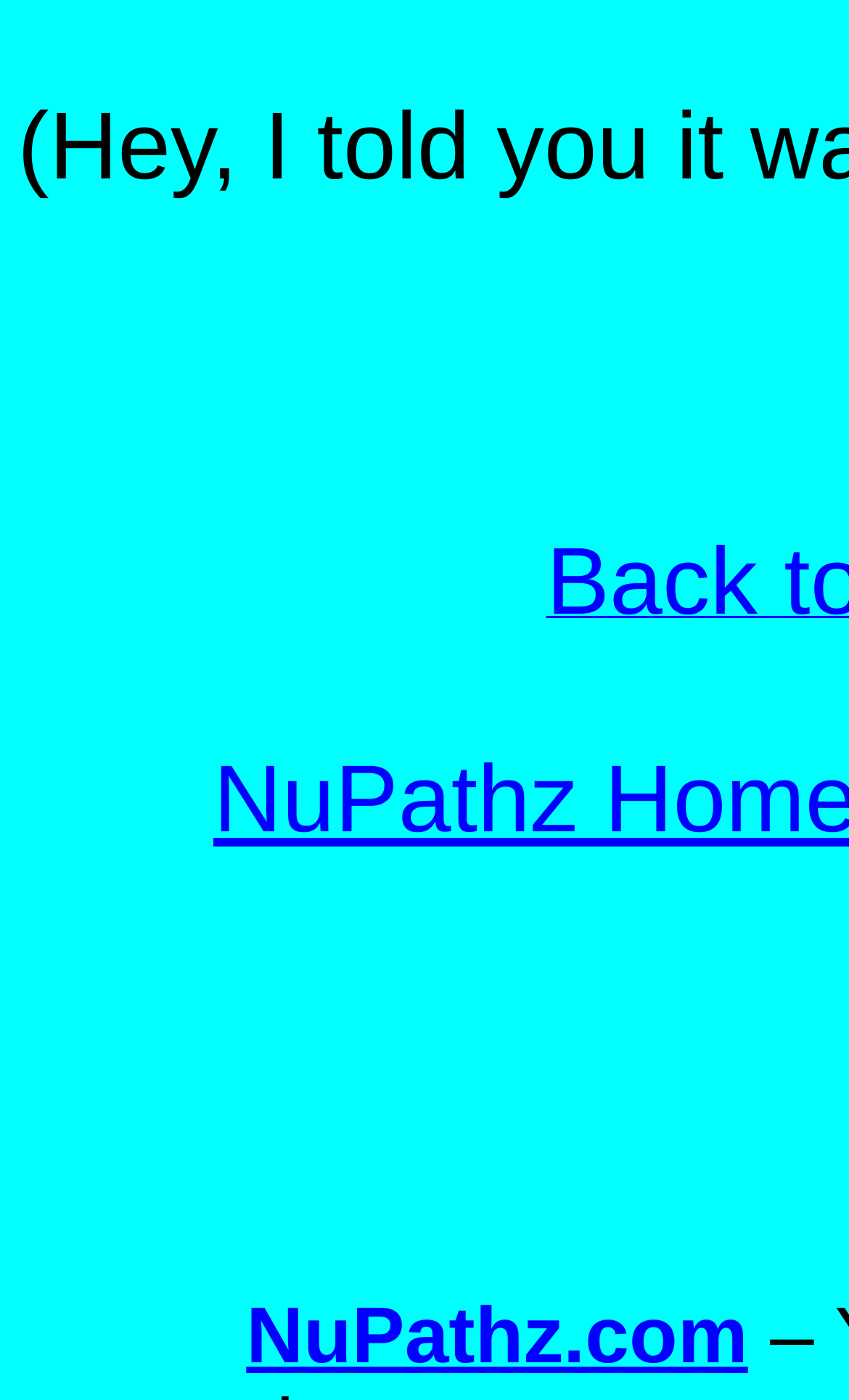Determine the bounding box for the HTML element described here: "NuPathz.com". The coordinates should be given as [left, top, right, bottom] with each number being a float between 0 and 1.

[0.29, 0.922, 0.881, 0.985]